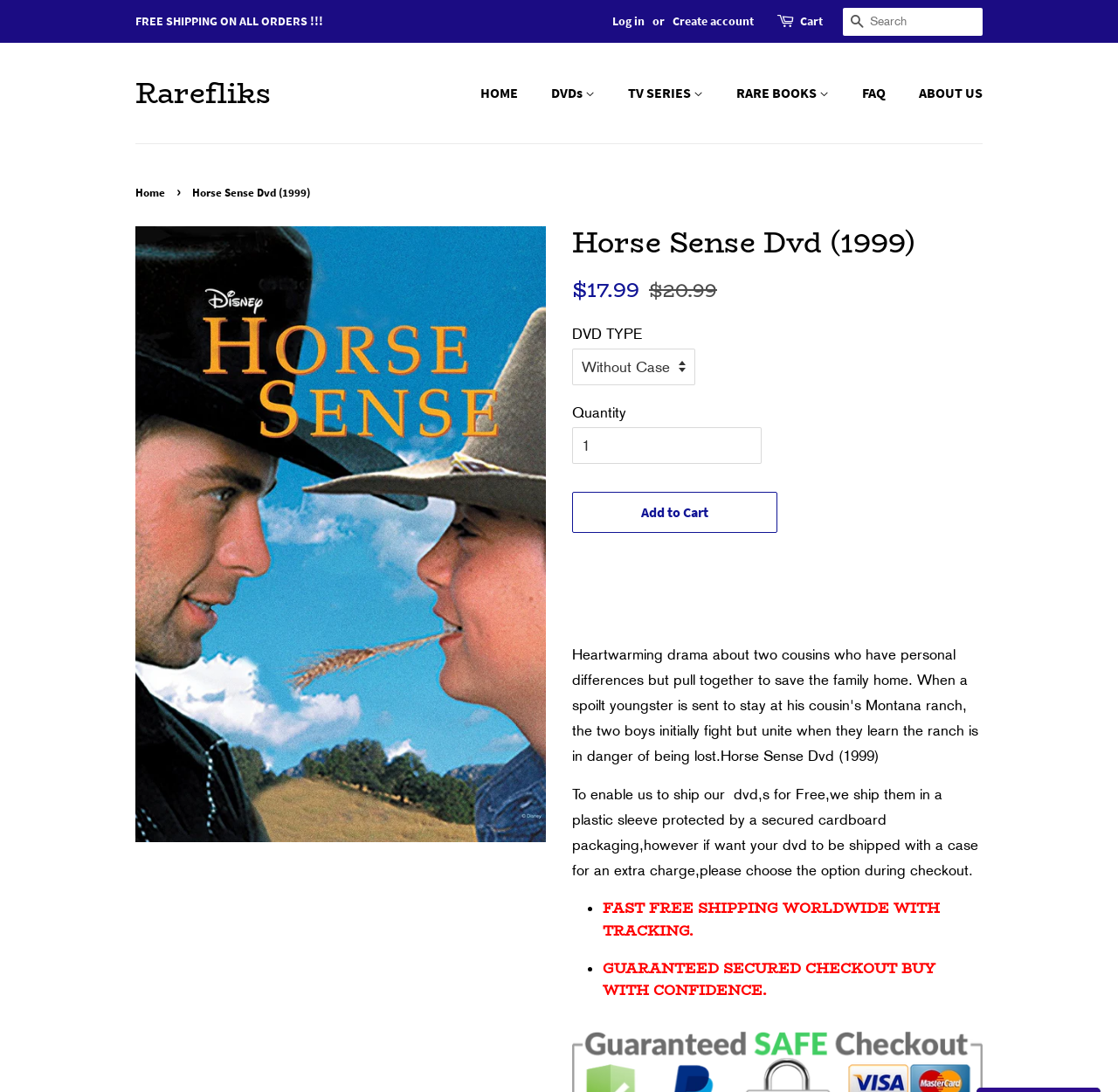Determine the bounding box coordinates of the target area to click to execute the following instruction: "Log in to your account."

[0.548, 0.012, 0.577, 0.026]